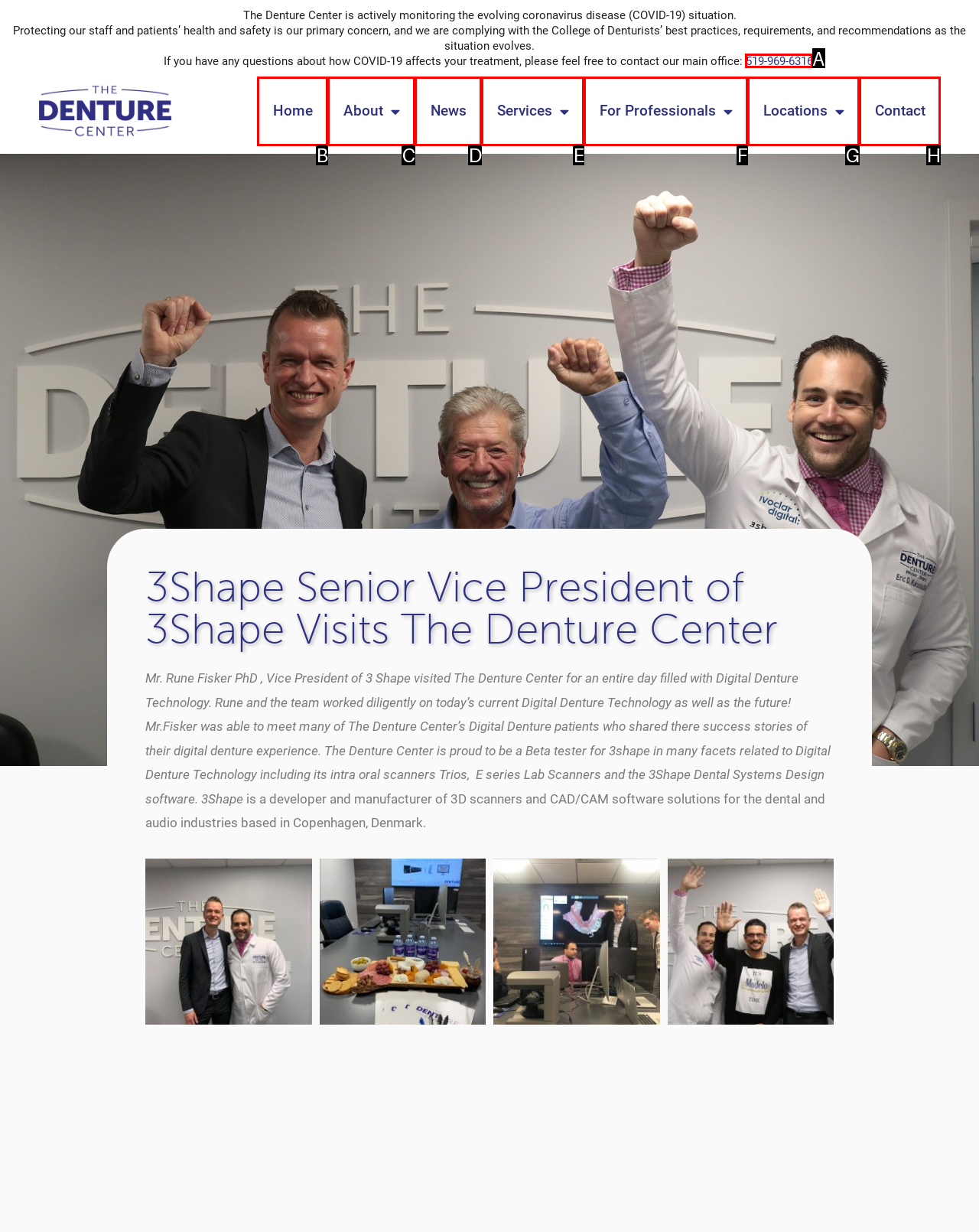Identify which HTML element to click to fulfill the following task: Call the phone number. Provide your response using the letter of the correct choice.

A